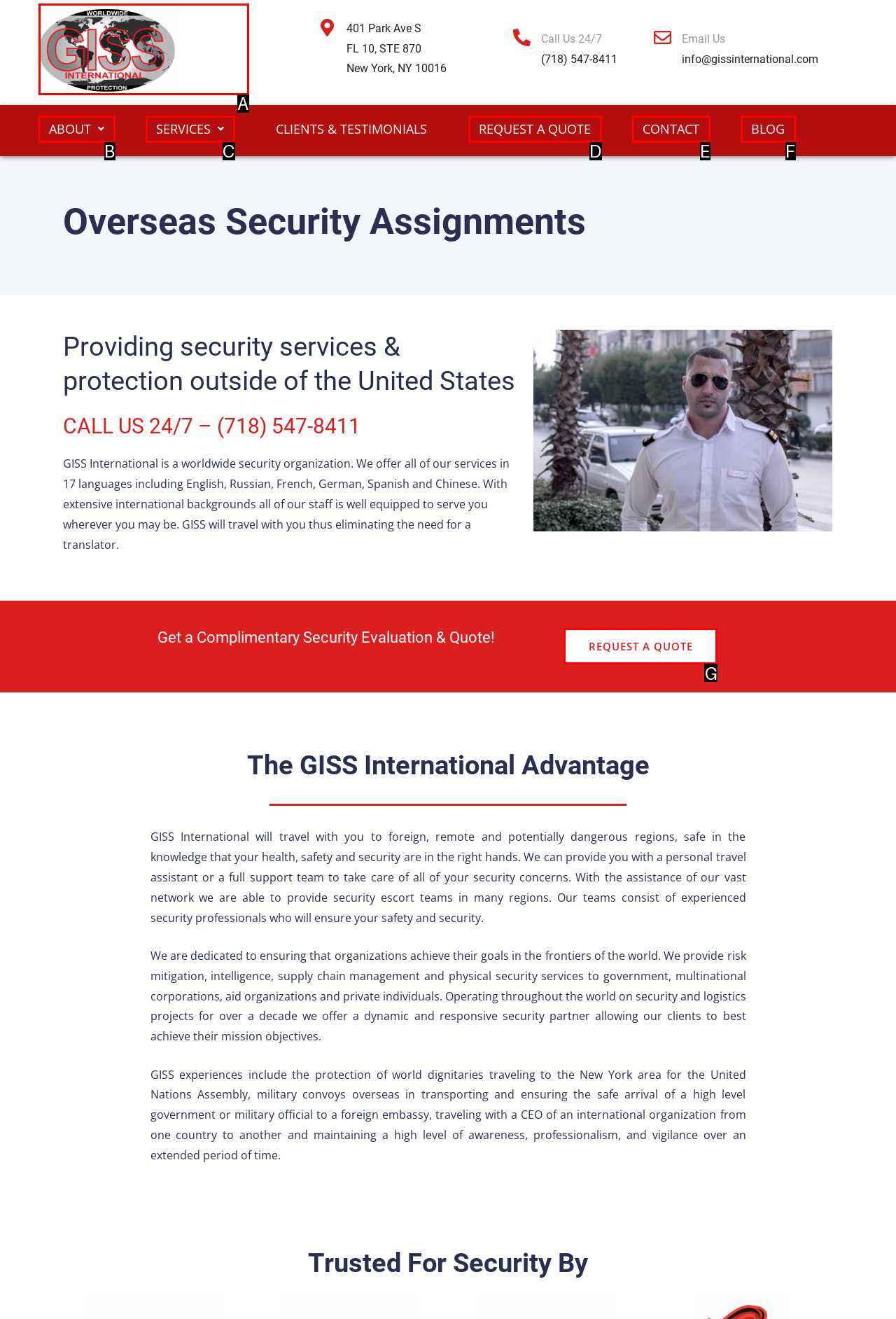Choose the letter of the UI element that aligns with the following description: Blog
State your answer as the letter from the listed options.

F